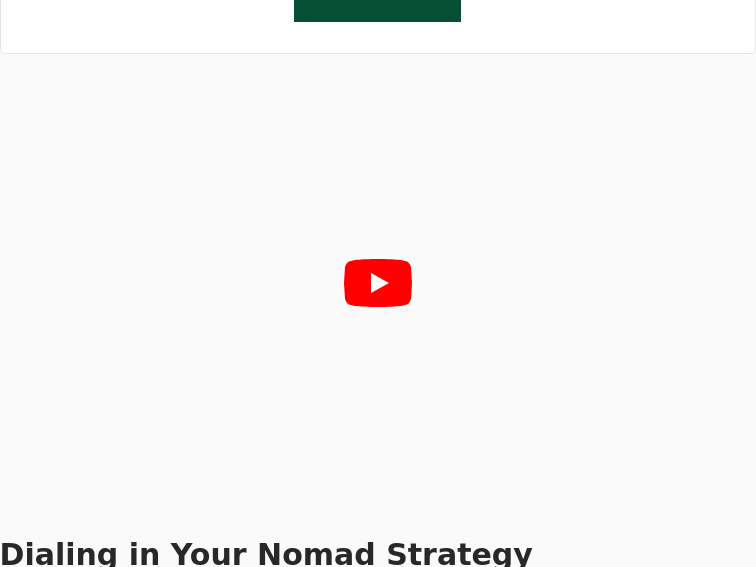Using a single word or phrase, answer the following question: 
What is the overall theme of the section?

Holistic approach to financial planning and international living